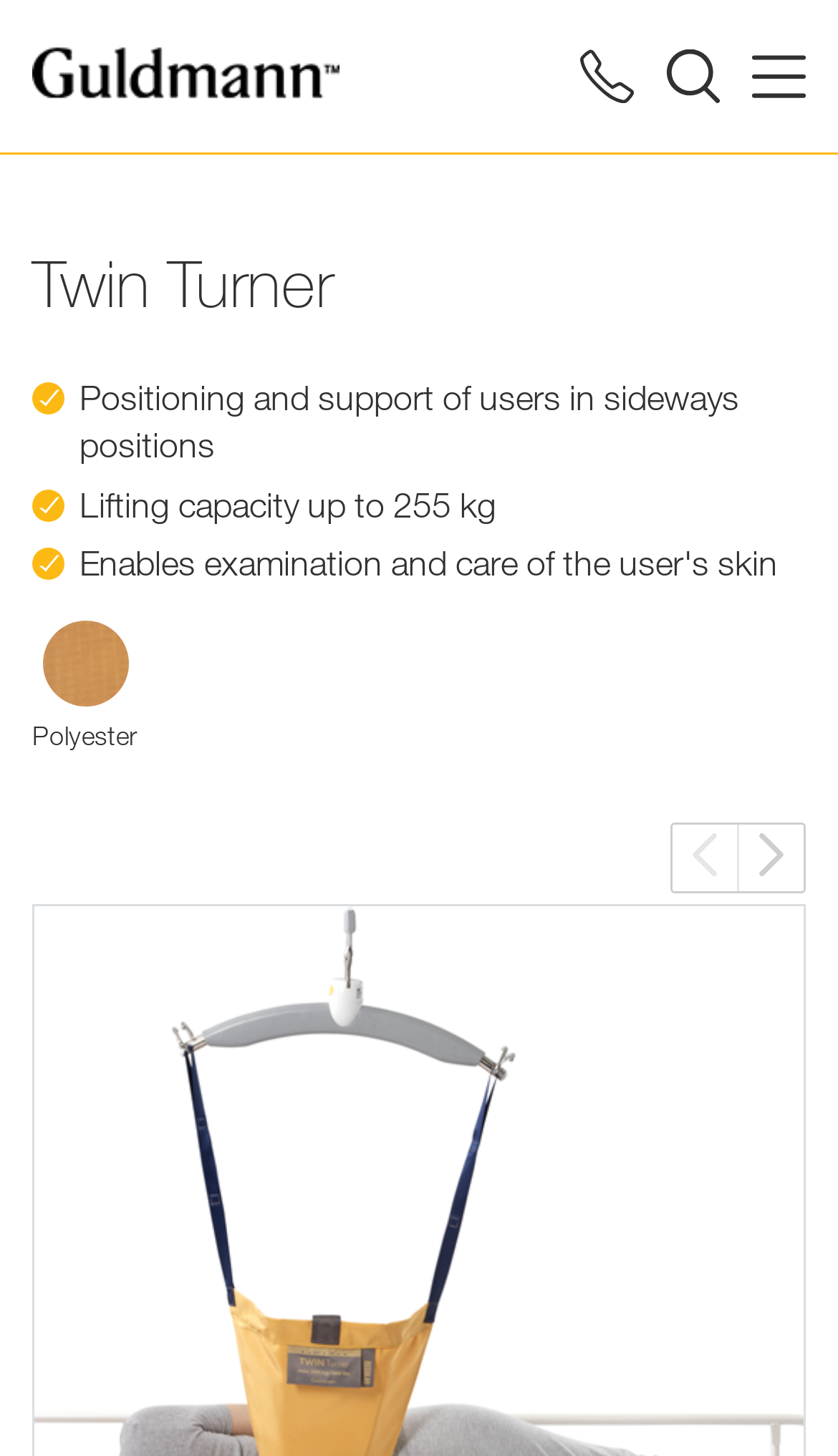Based on the image, please elaborate on the answer to the following question:
What is the purpose of the double turning sling?

The purpose of the double turning sling is described in the static text on the webpage, which states that it is used for positioning and support of users in sideways positions, such as when dealing with personal hygiene.